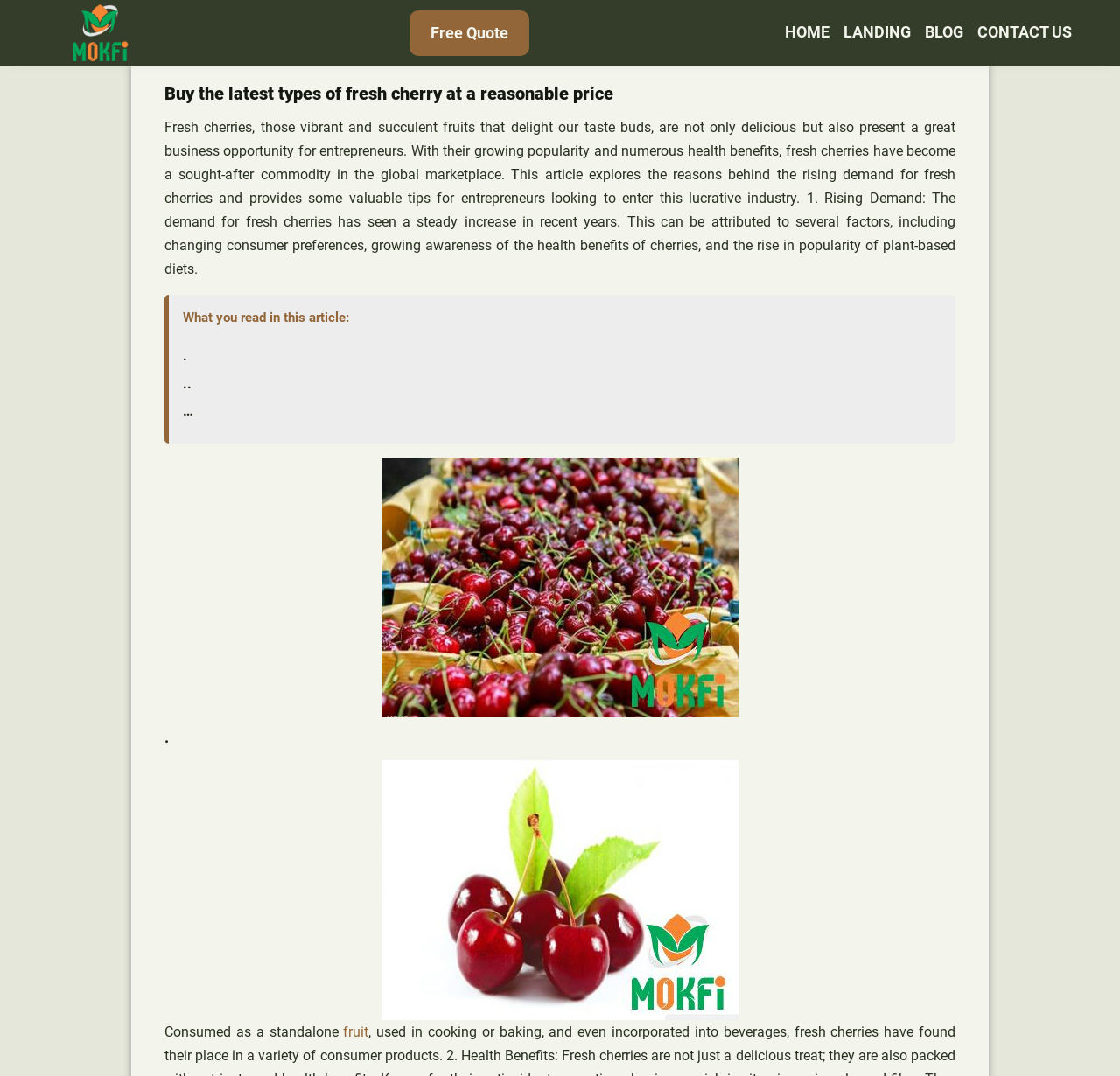Locate the UI element that matches the description Contact Us in the webpage screenshot. Return the bounding box coordinates in the format (top-left x, top-left y, bottom-right x, bottom-right y), with values ranging from 0 to 1.

[0.873, 0.018, 0.957, 0.043]